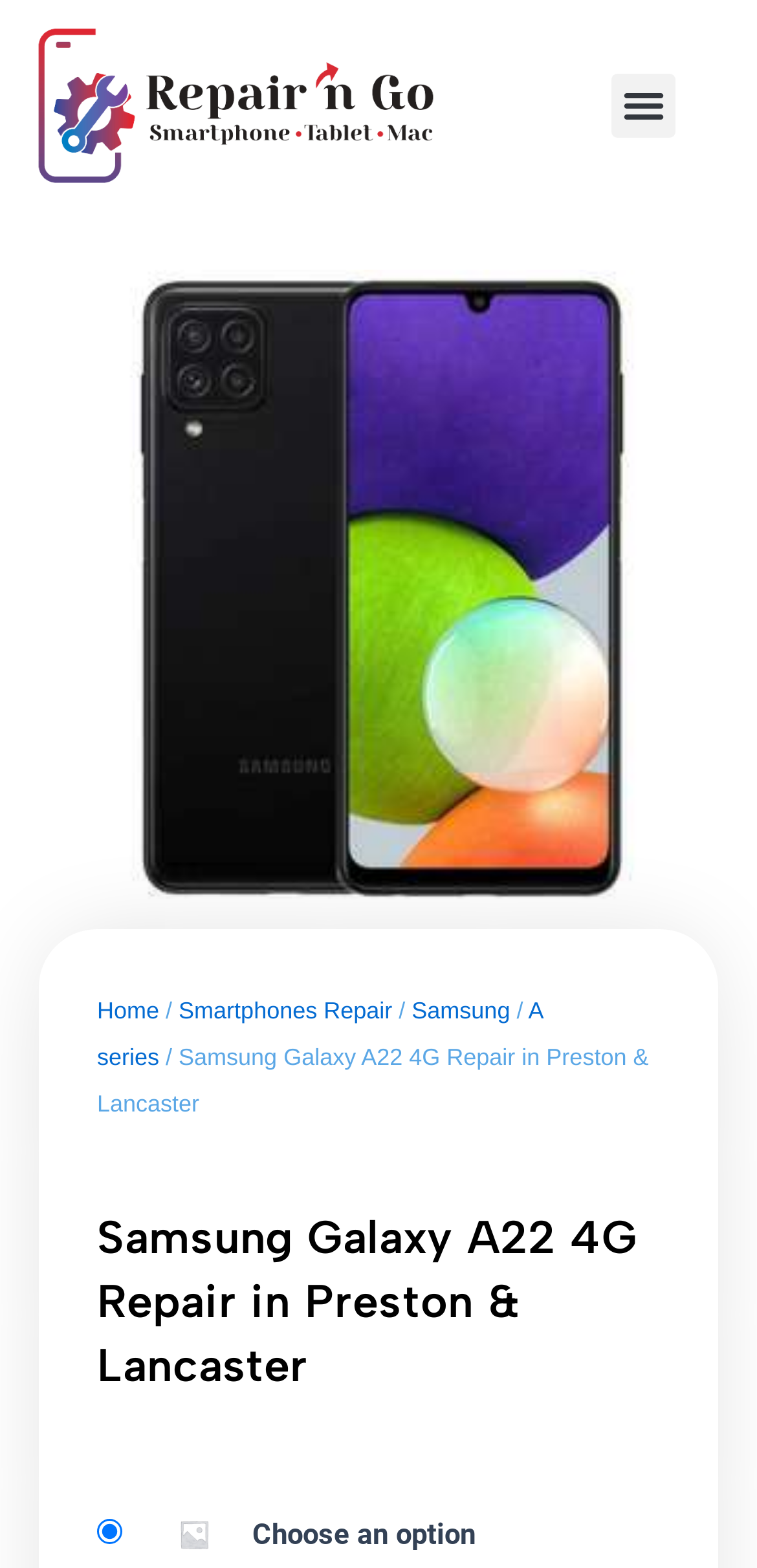Give the bounding box coordinates for the element described as: "Smartphones Repair".

[0.236, 0.636, 0.518, 0.653]